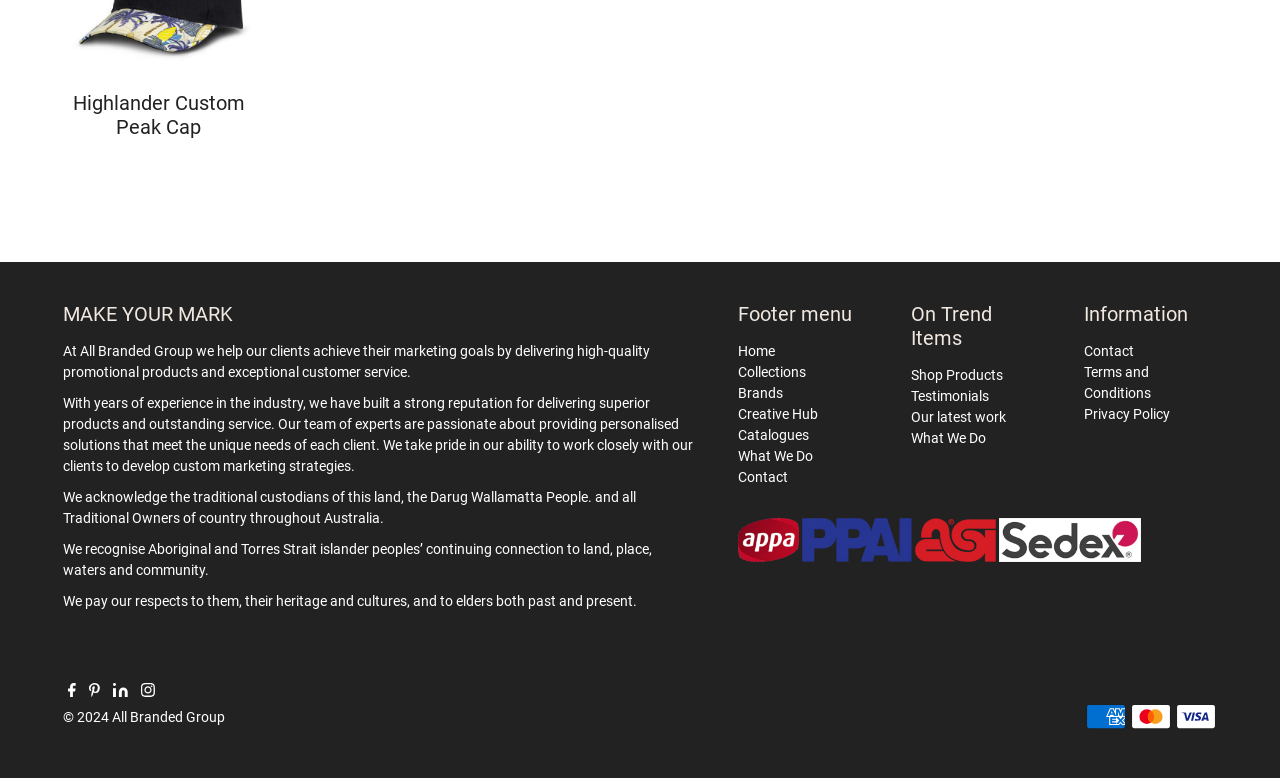Provide a short answer using a single word or phrase for the following question: 
What payment methods are accepted?

American Express, Mastercard, Visa